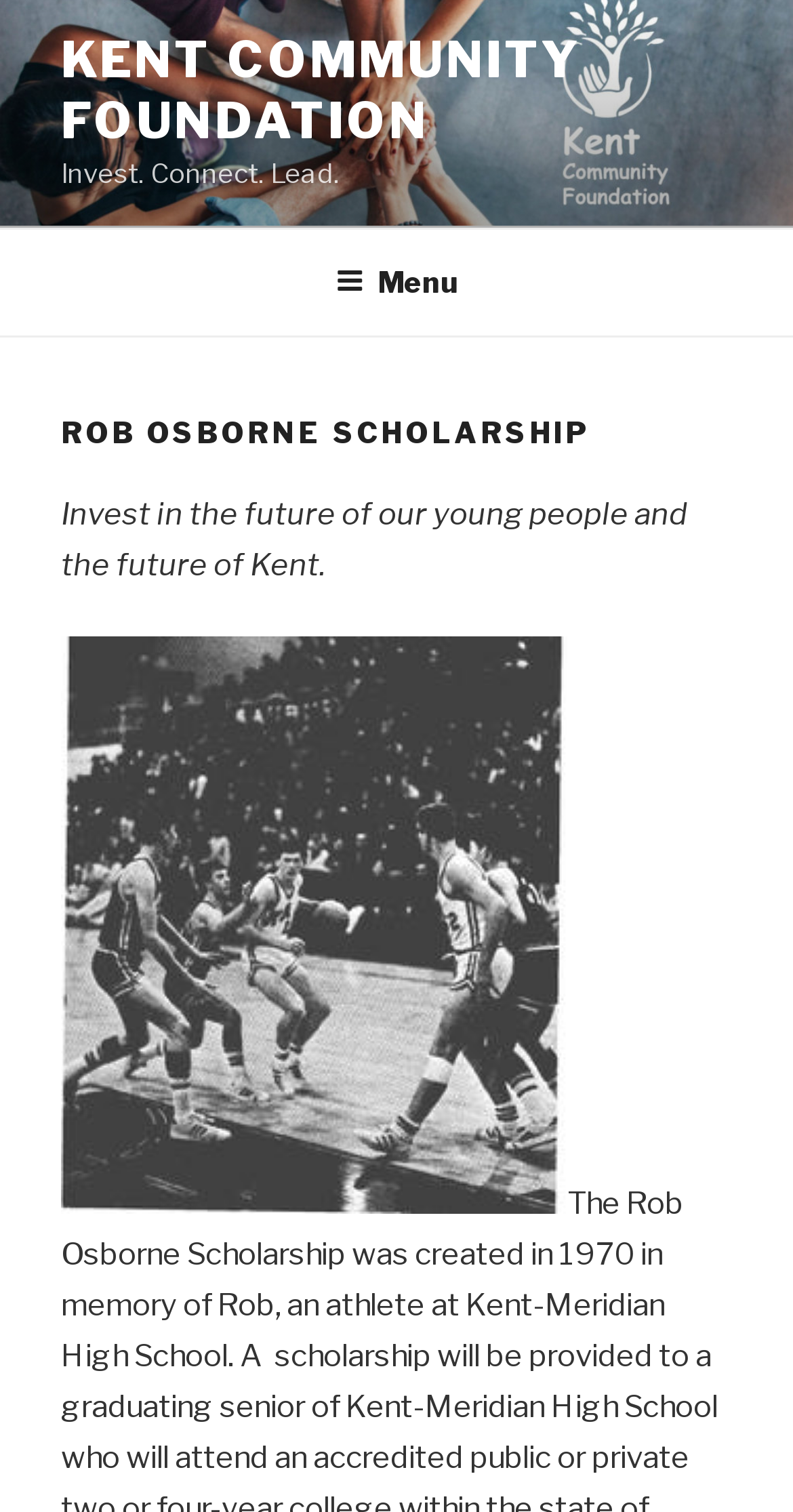Respond to the question below with a single word or phrase:
What is the name of the scholarship?

Rob Osborne Scholarship